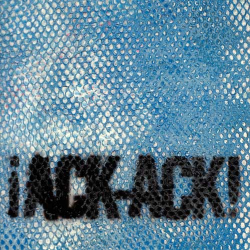Explain the details of the image comprehensively.

The image features an artistic and textured background in shades of blue, which creates a vibrant backdrop for the bold text overlay. Prominently displayed in the foreground is the name "¡Ack-Ack!" in a striking, stylized font. The distinctive lettering, rendered in black, stands out against the lighter hues of the background, making it visually impactful. This logo or branding is associated with the musical group ¡Ack-Ack!, known for its innovative contributions to the alternative music scene. The texture and color scheme enhance the energy and creativity that the band embodies.